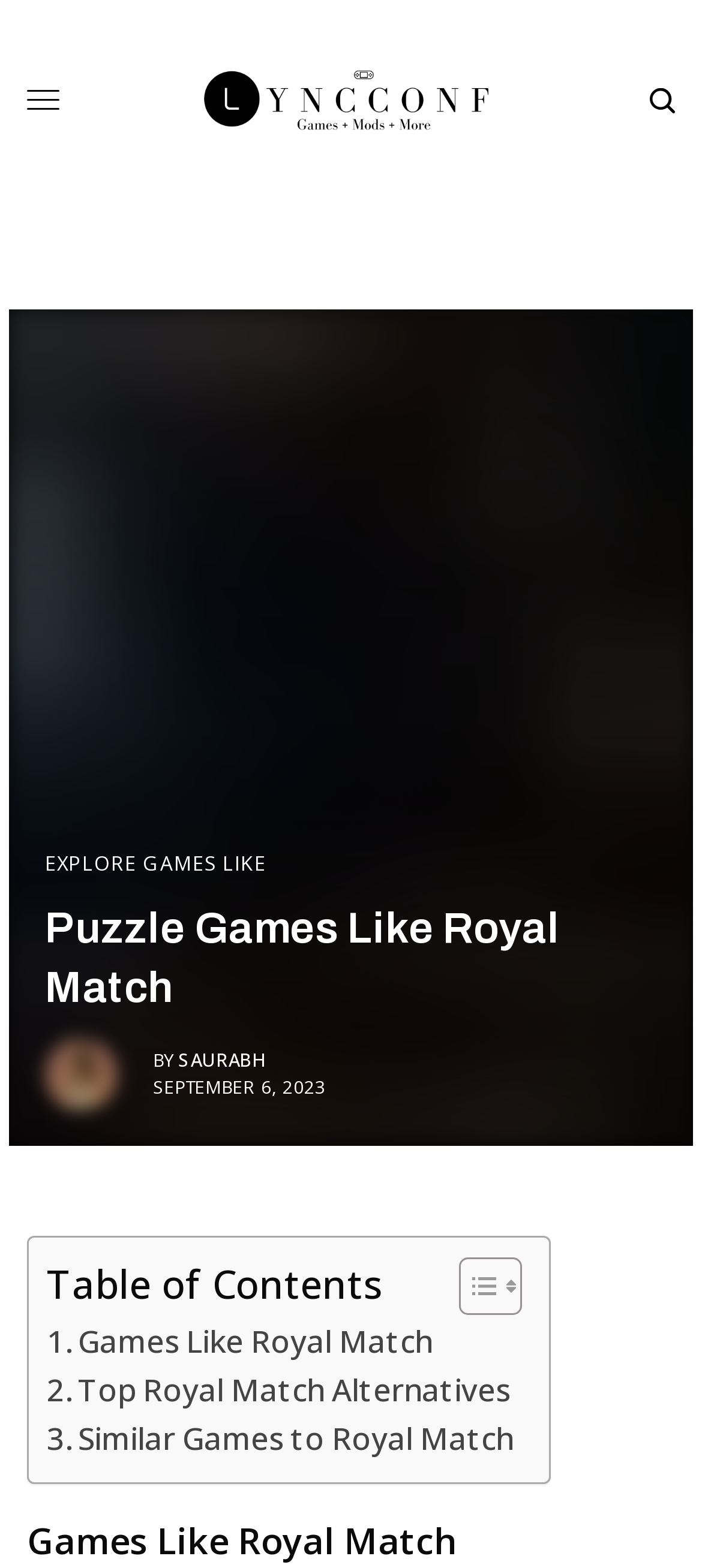Using the webpage screenshot, find the UI element described by Explore Games Like. Provide the bounding box coordinates in the format (top-left x, top-left y, bottom-right x, bottom-right y), ensuring all values are floating point numbers between 0 and 1.

[0.064, 0.543, 0.379, 0.556]